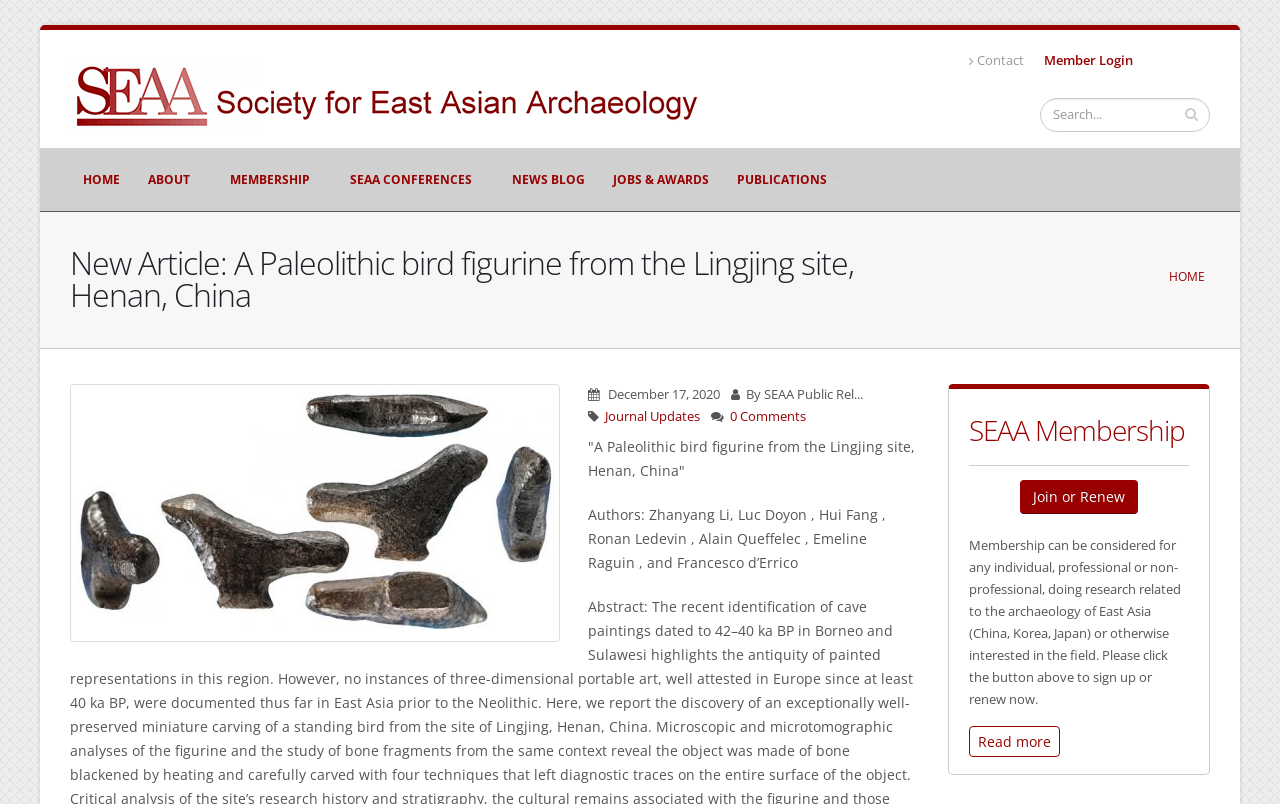What is the purpose of the SEAA Membership?
Answer with a single word or phrase by referring to the visual content.

For individuals doing research related to the archaeology of East Asia